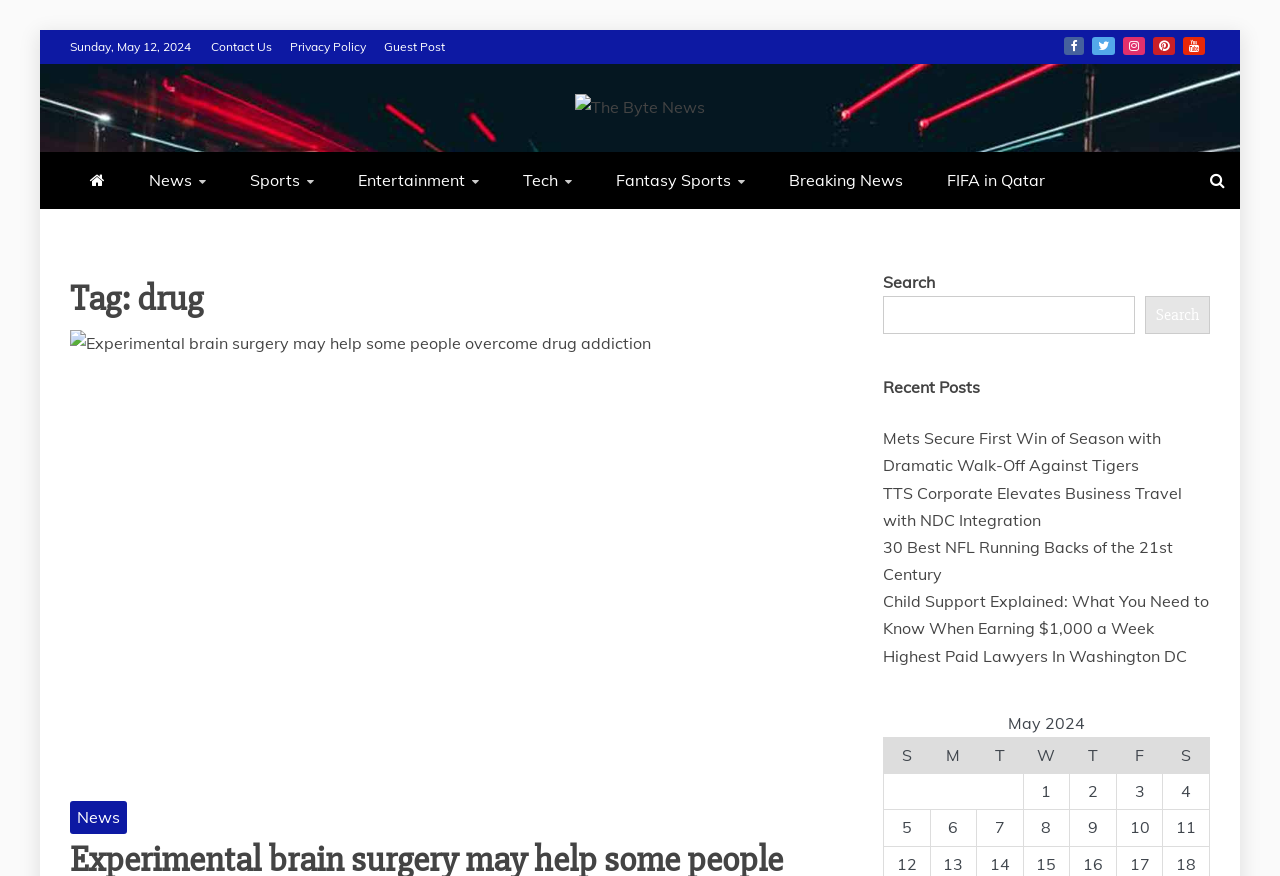Determine the bounding box coordinates of the UI element described by: "parent_node: THE BYTE NEWS".

[0.449, 0.108, 0.551, 0.139]